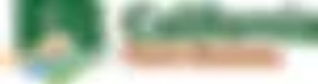Describe every important feature and element in the image comprehensively.

The image features the logo of the California Farm Bureau Federation, prominently illustrating its commitment to agricultural advocacy and support. The logo displays a combination of green and earthy tones, symbolizing the organization’s ties to farming and sustainability. In the center, there is a depiction of a landscape along with elements that represent California's agricultural heritage, signaling the federation’s role in representing farmers and ranchers across the state. This image is part of the sponsorship section for an upcoming event, thanking patrons for their contributions to the agricultural community.